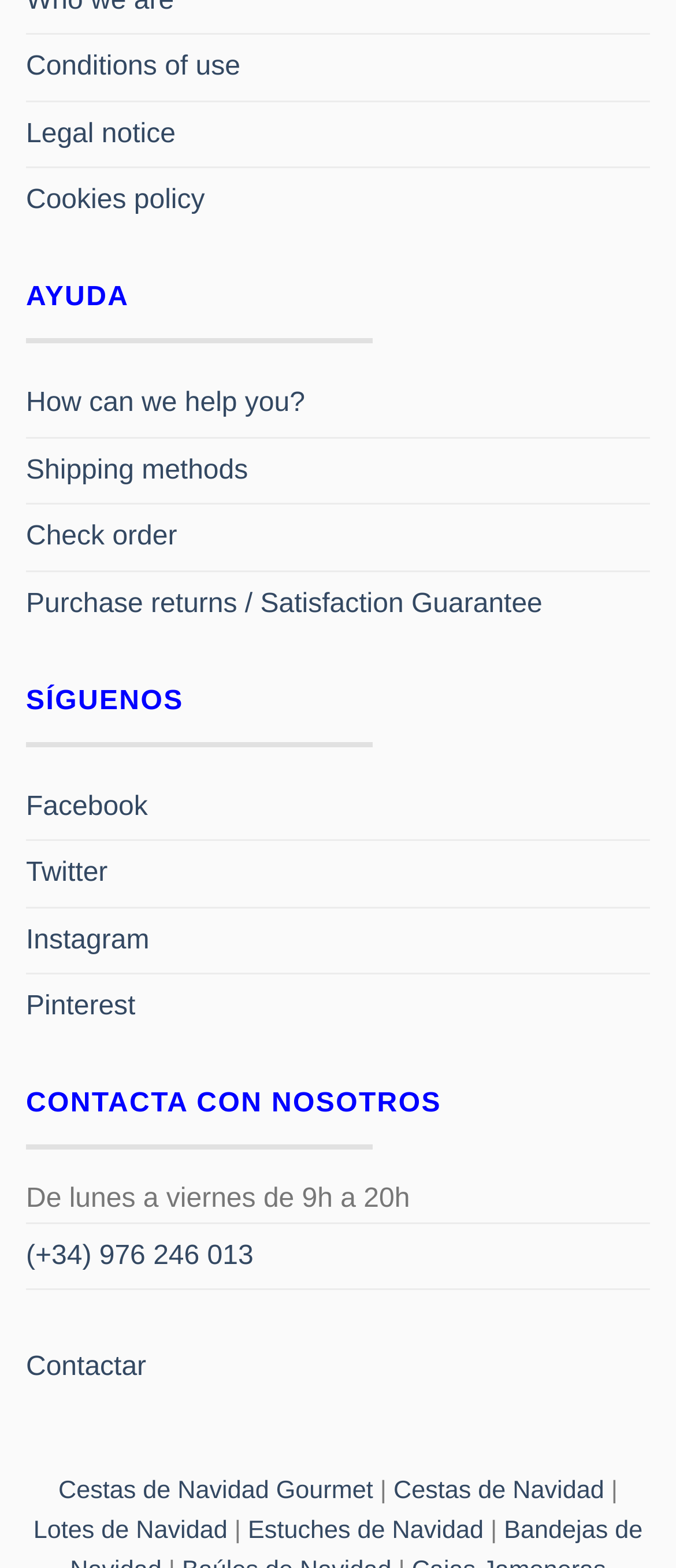Could you indicate the bounding box coordinates of the region to click in order to complete this instruction: "Get help".

[0.038, 0.237, 0.451, 0.278]